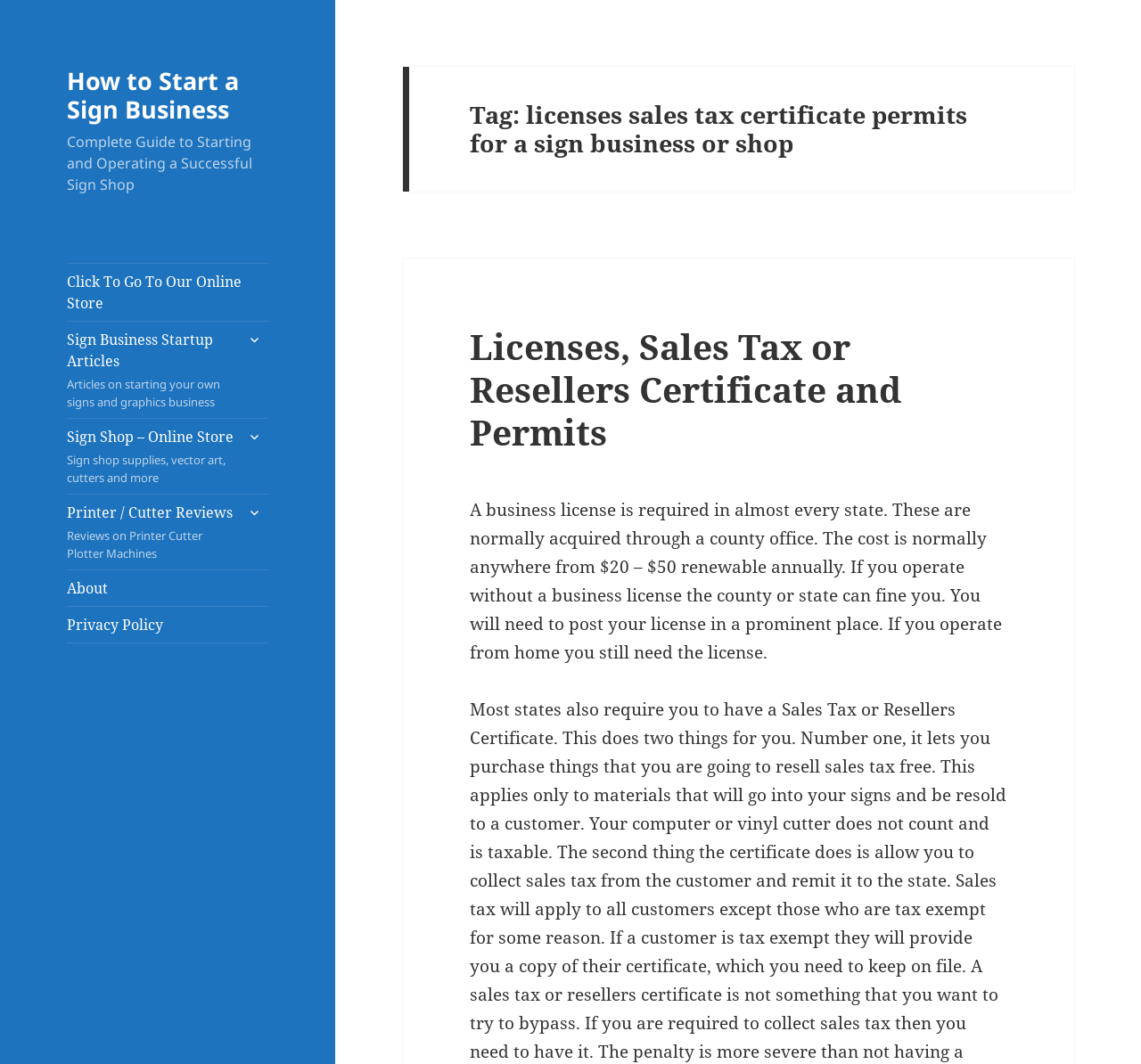Kindly determine the bounding box coordinates for the clickable area to achieve the given instruction: "Learn about printer cutter reviews".

[0.059, 0.464, 0.235, 0.535]